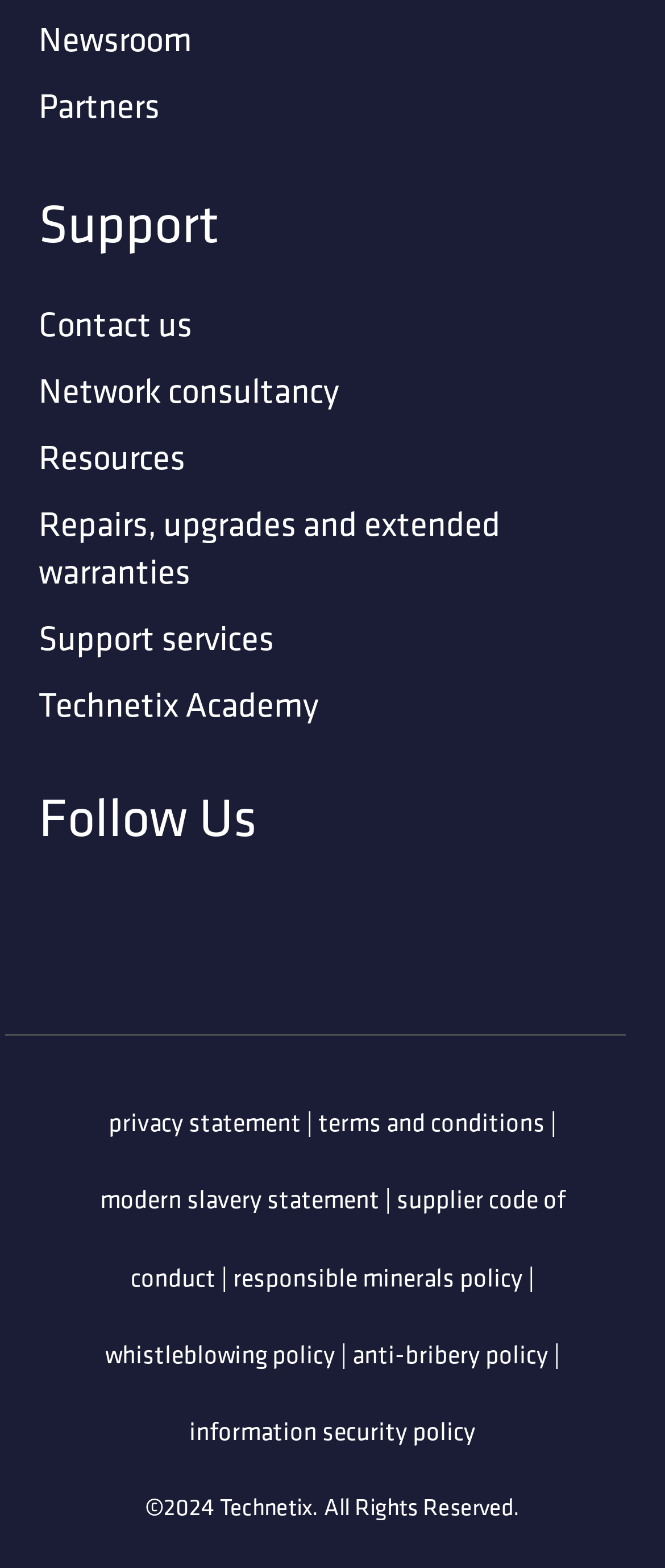Please identify the bounding box coordinates of the element's region that should be clicked to execute the following instruction: "Read terms and conditions". The bounding box coordinates must be four float numbers between 0 and 1, i.e., [left, top, right, bottom].

[0.478, 0.704, 0.819, 0.727]